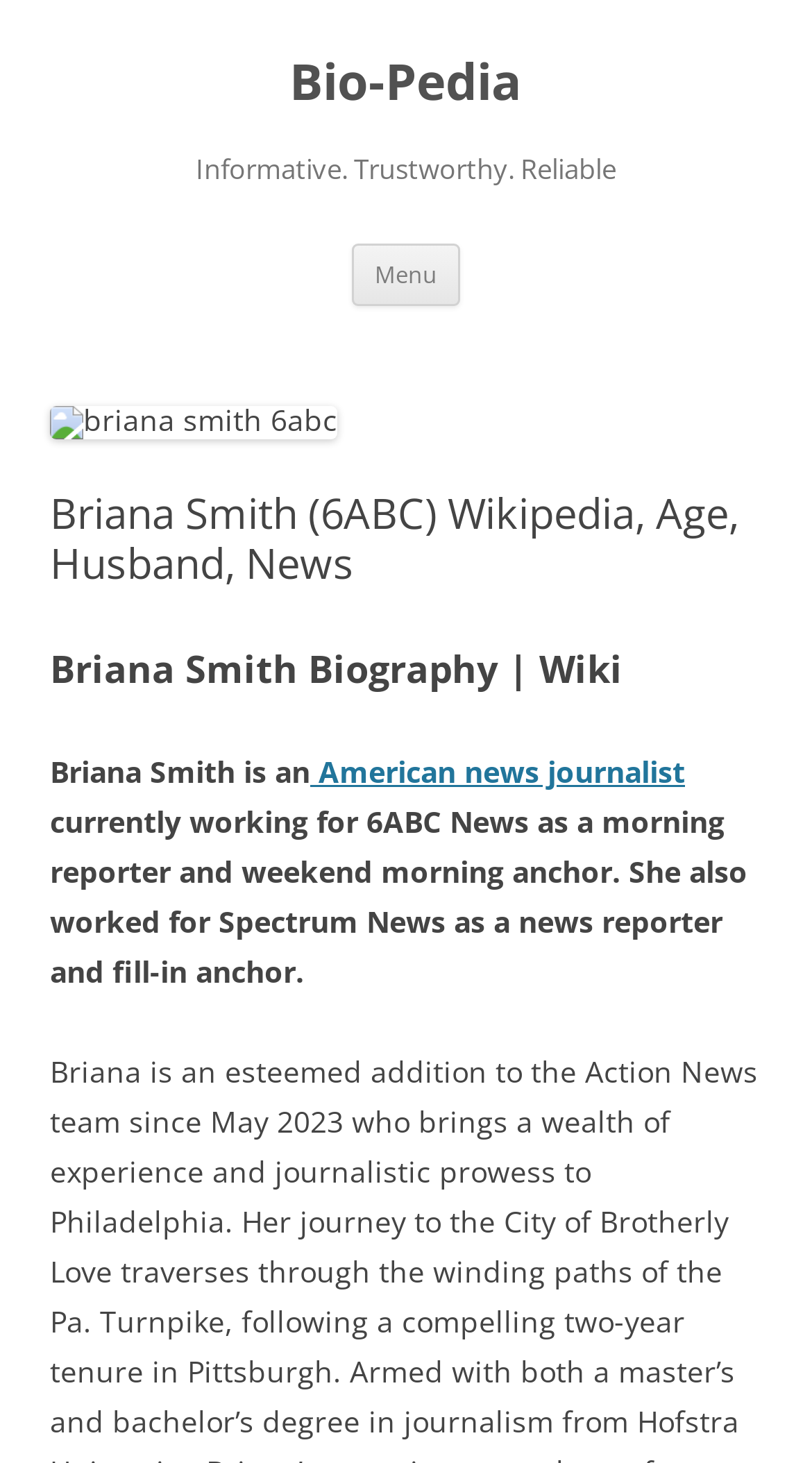Given the element description Bio-Pedia, predict the bounding box coordinates for the UI element in the webpage screenshot. The format should be (top-left x, top-left y, bottom-right x, bottom-right y), and the values should be between 0 and 1.

[0.356, 0.034, 0.644, 0.078]